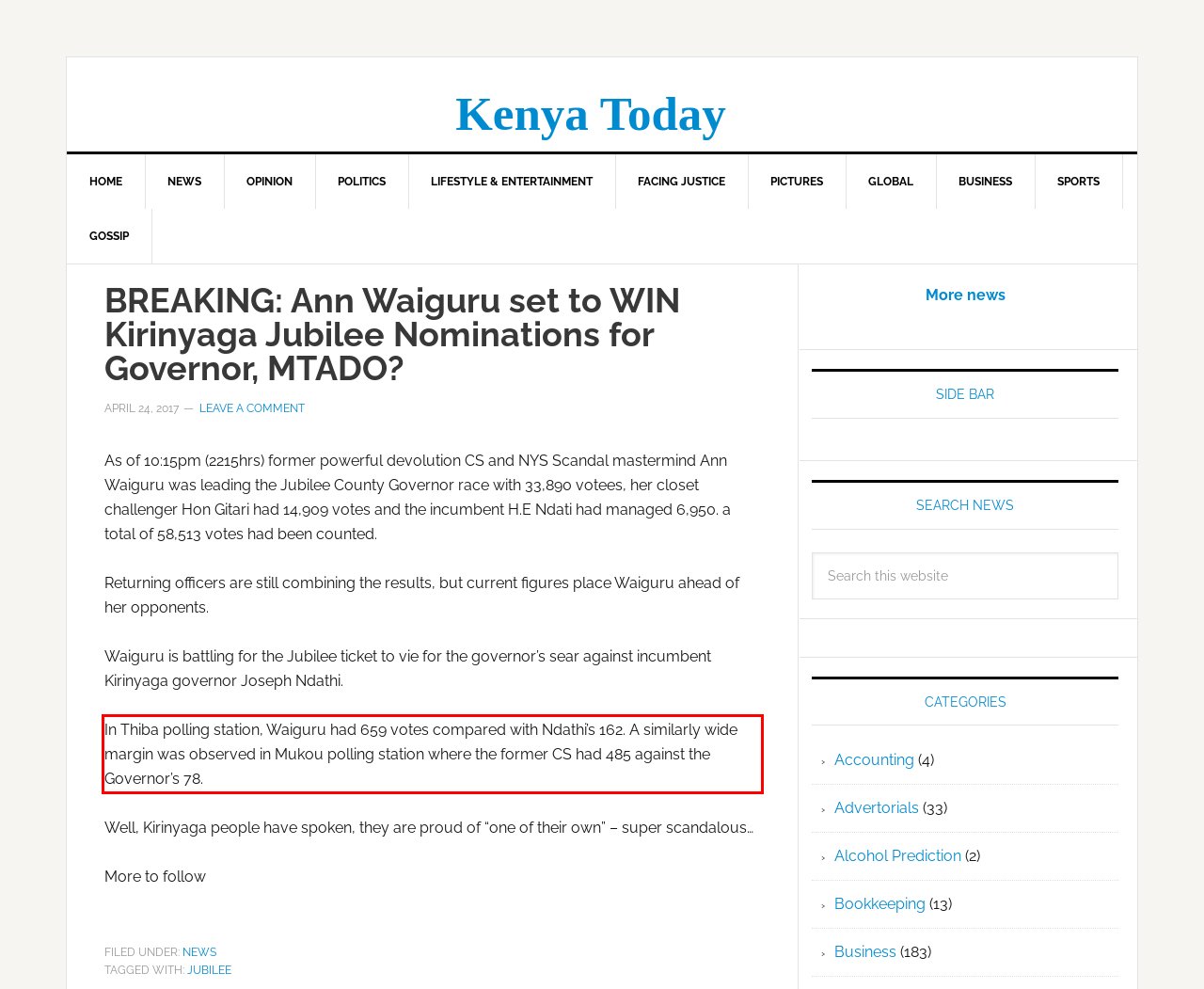You have a webpage screenshot with a red rectangle surrounding a UI element. Extract the text content from within this red bounding box.

In Thiba polling station, Waiguru had 659 votes compared with Ndathi’s 162. A similarly wide margin was observed in Mukou polling station where the former CS had 485 against the Governor’s 78.